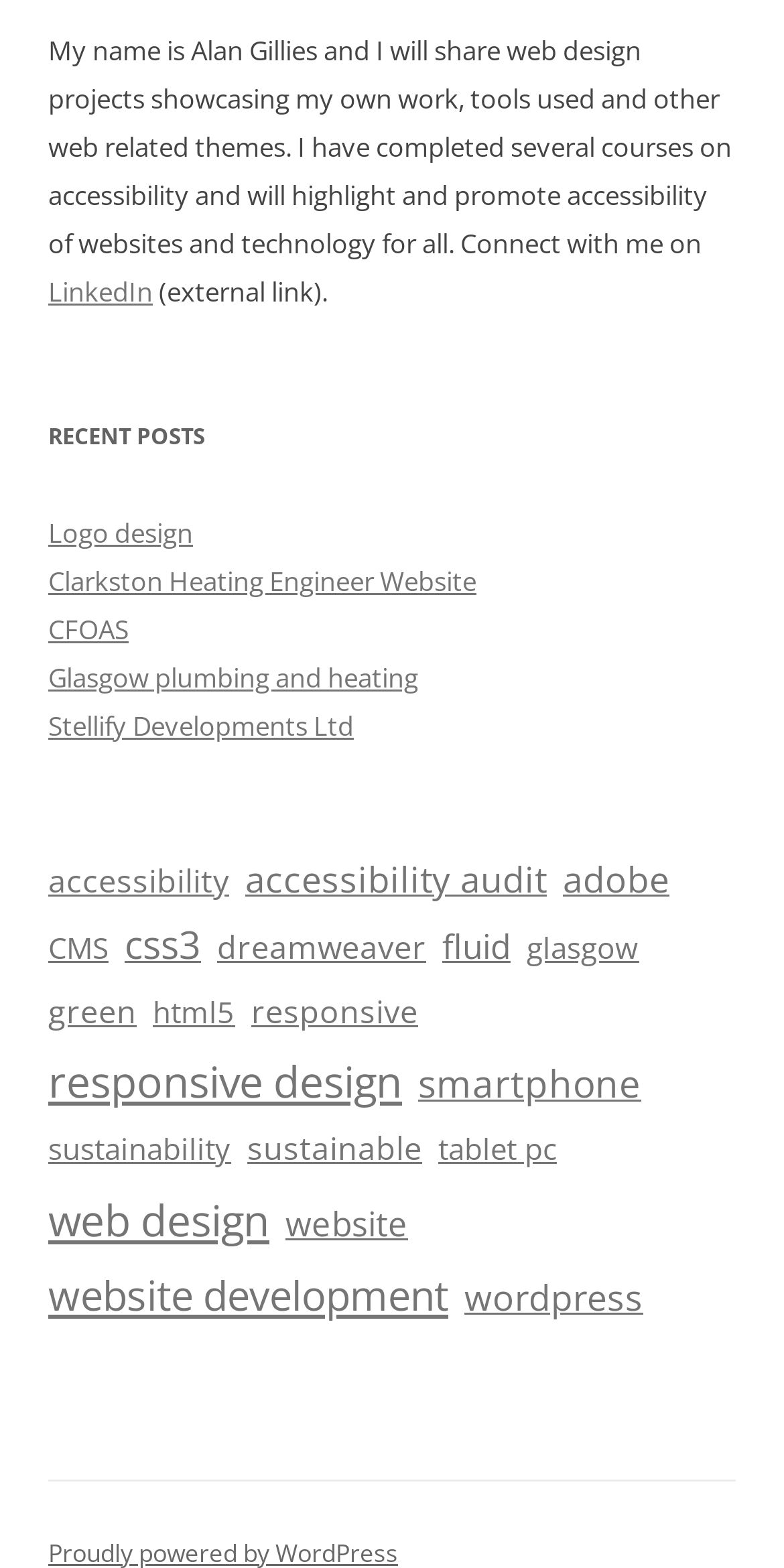Determine the bounding box coordinates of the UI element described by: "Stellify Developments Ltd".

[0.062, 0.451, 0.451, 0.475]